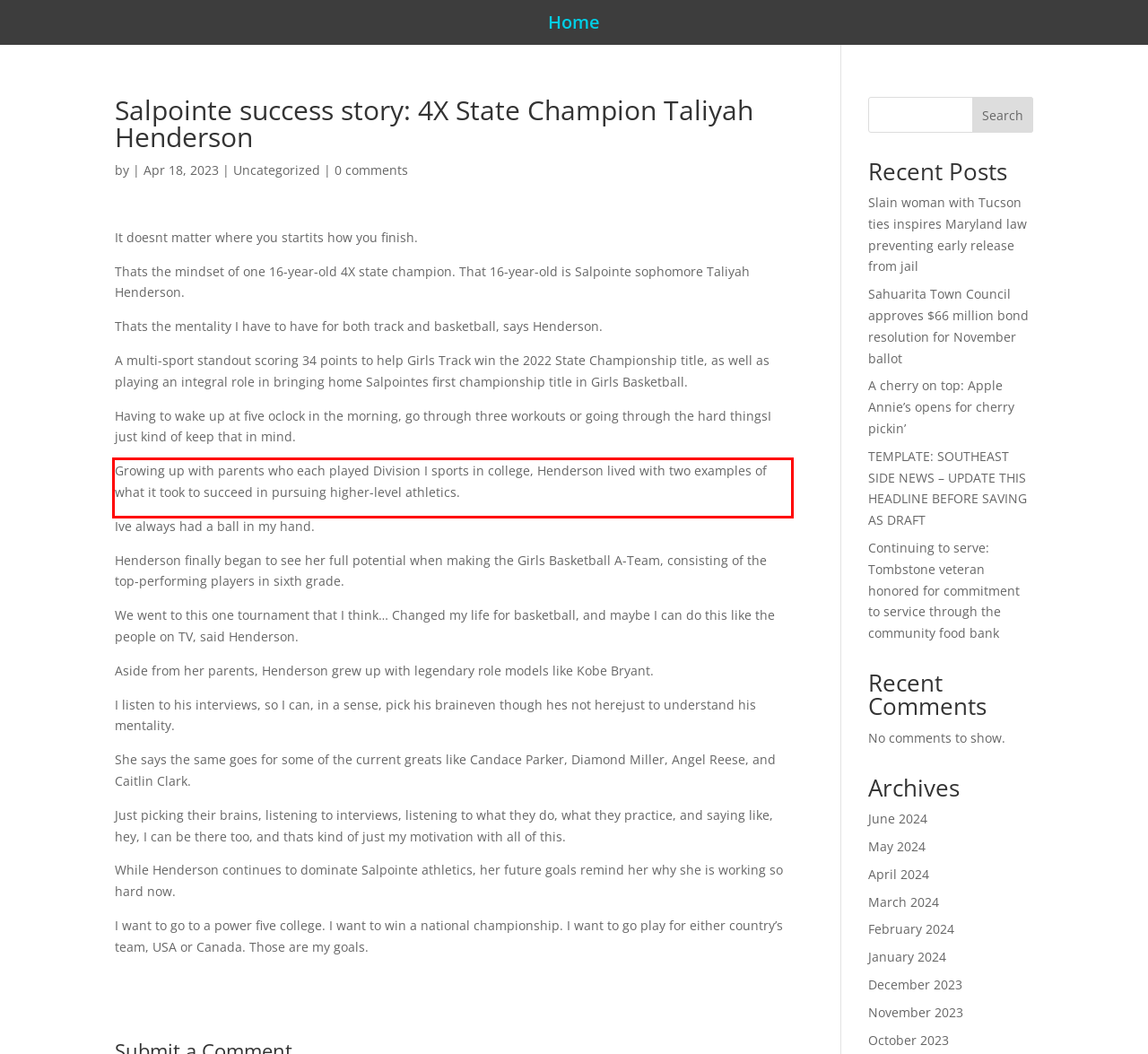Look at the provided screenshot of the webpage and perform OCR on the text within the red bounding box.

Growing up with parents who each played Division I sports in college, Henderson lived with two examples of what it took to succeed in pursuing higher-level athletics.